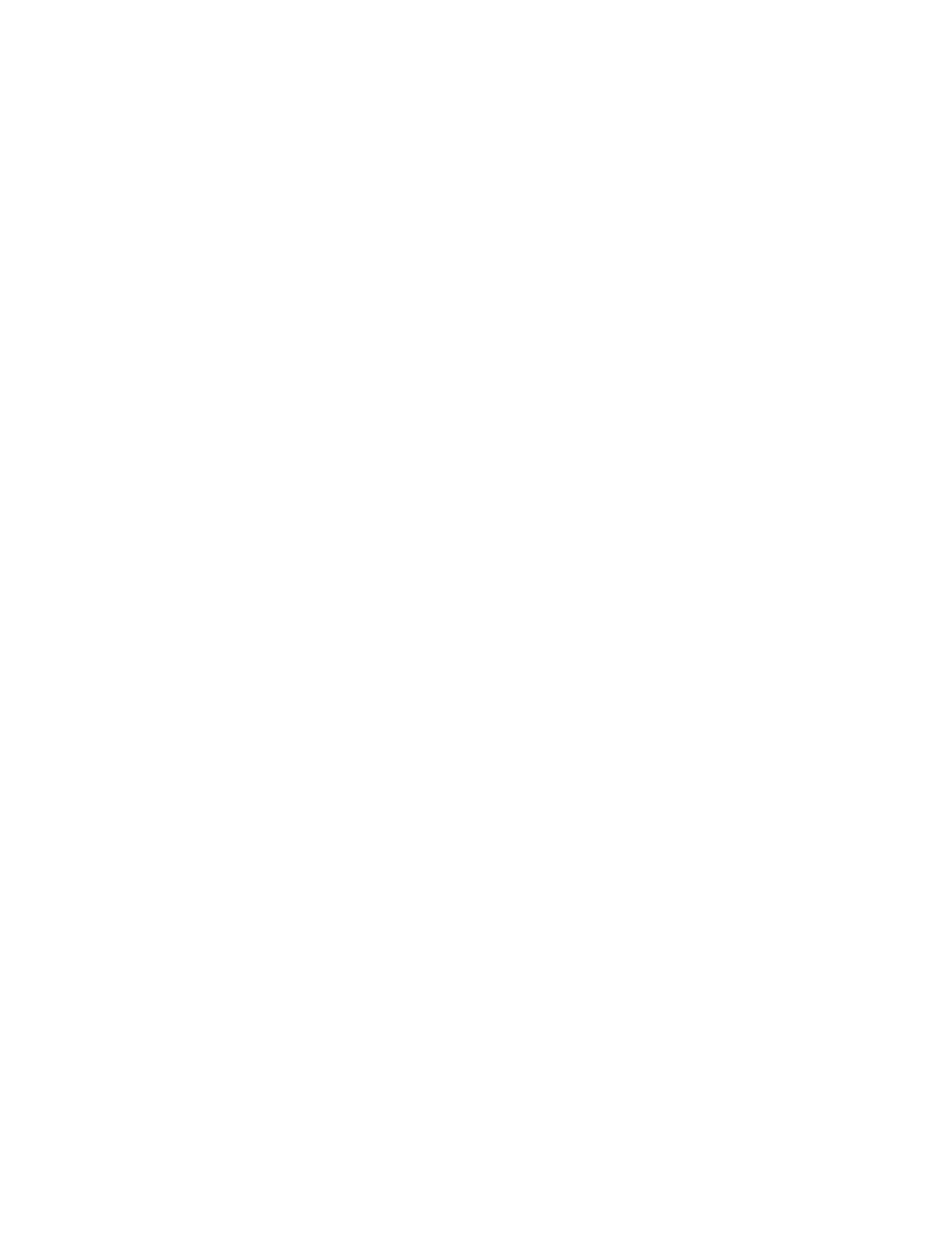Can you specify the bounding box coordinates of the area that needs to be clicked to fulfill the following instruction: "Click on the link to Charities that help"?

[0.805, 0.241, 0.907, 0.258]